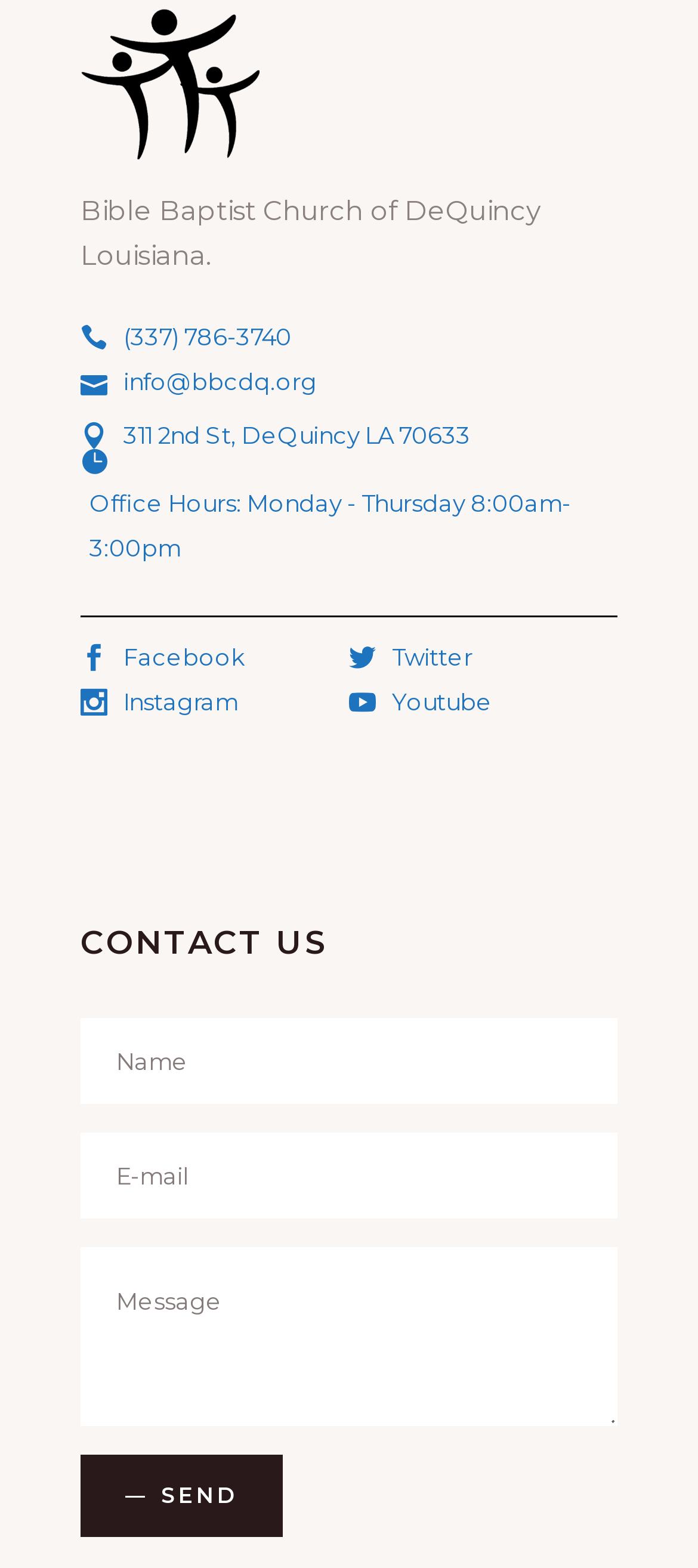Please identify the bounding box coordinates of the clickable area that will allow you to execute the instruction: "View the church address".

[0.115, 0.262, 0.674, 0.293]